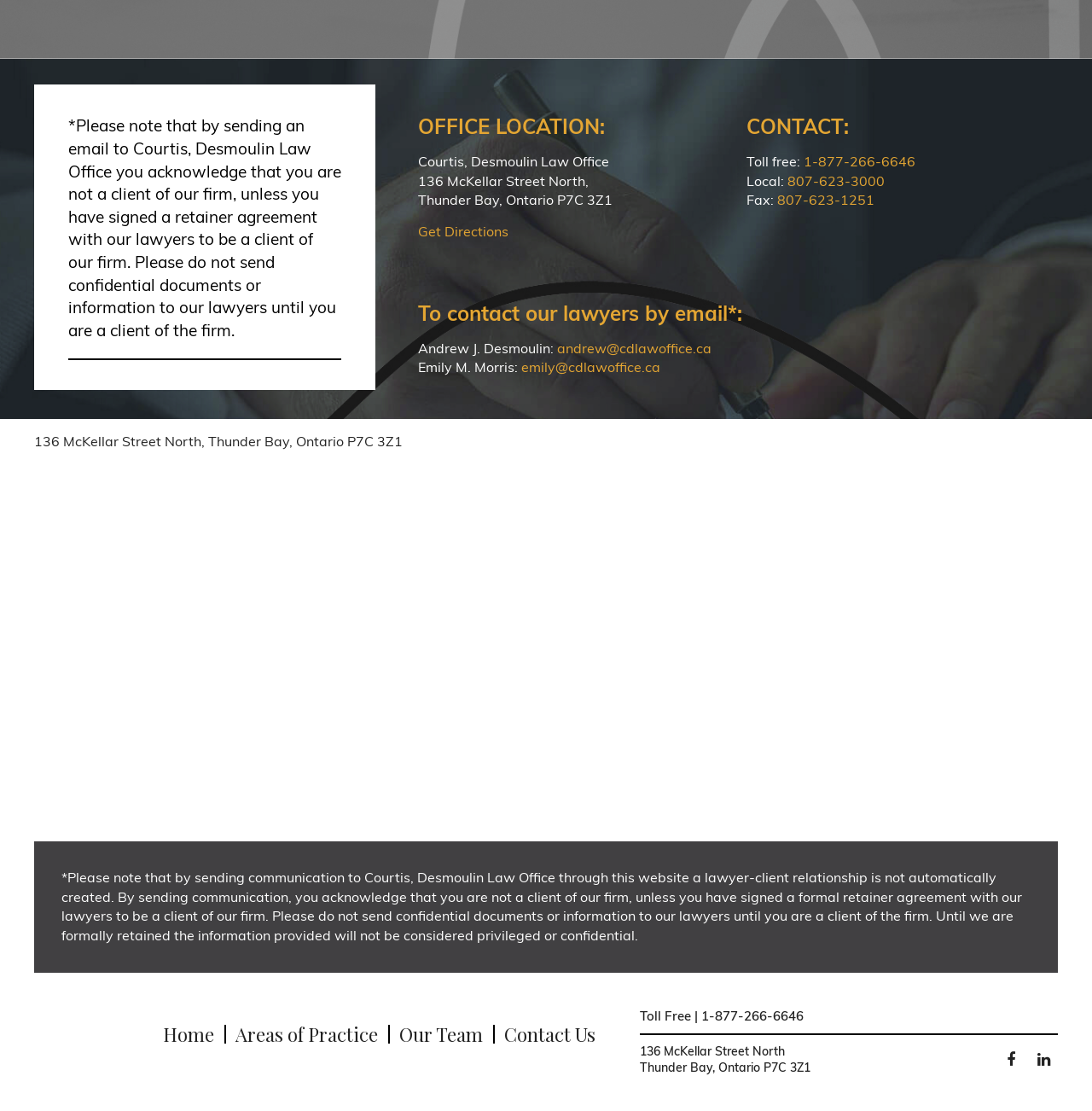Given the element description 1-877-266-6646, predict the bounding box coordinates for the UI element in the webpage screenshot. The format should be (top-left x, top-left y, bottom-right x, bottom-right y), and the values should be between 0 and 1.

[0.736, 0.138, 0.838, 0.153]